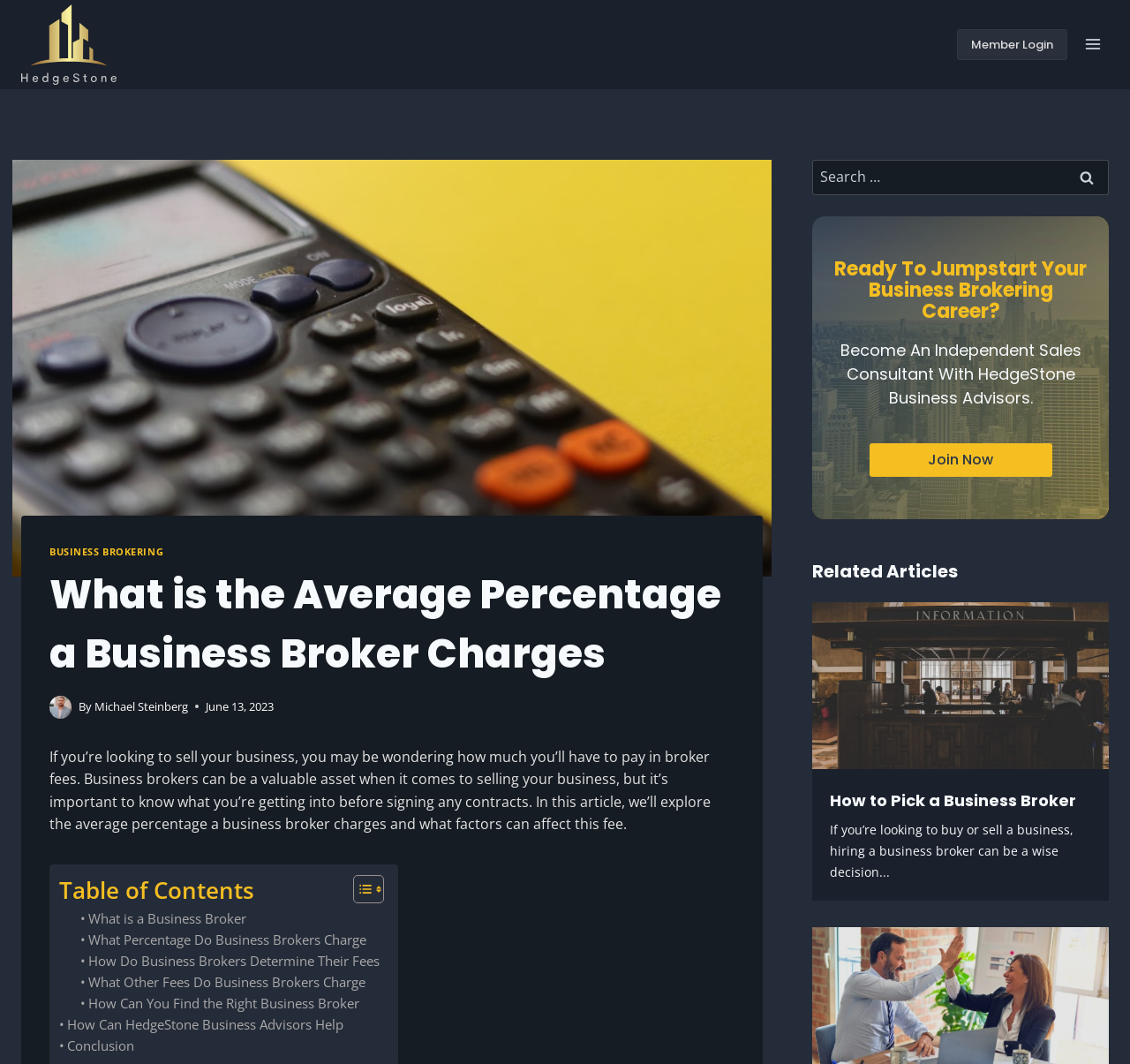Create a detailed description of the webpage's content and layout.

This webpage is about business brokering, specifically discussing the average percentage a business broker charges. At the top left, there is a logo of HedgeStone Business Advisors, which is also a link. Next to it, there is a link to "Member Login". On the top right, there is a button to open a menu.

Below the top section, there is a large image related to valuing a business based on cash flow. Above the image, there is a header section with links to "BUSINESS BROKERING" and the title of the article "What is the Average Percentage a Business Broker Charges". The author's name, Michael Steinberg, and the date of the article, June 13, 2023, are also displayed.

The main content of the article is a long paragraph that explains the importance of knowing the fees associated with hiring a business broker. Below the paragraph, there is a table of contents with links to different sections of the article, including "What is a Business Broker", "What Percentage Do Business Brokers Charge", and others.

On the right side of the page, there is a search bar with a button to search. Below the search bar, there is a heading "Ready To Jumpstart Your Business Brokering Career?" with a call-to-action to become an independent sales consultant with HedgeStone Business Advisors.

Further down the page, there is a section of related articles, including "How to pick a business broker?" with a link and an image. The article summary is also displayed.